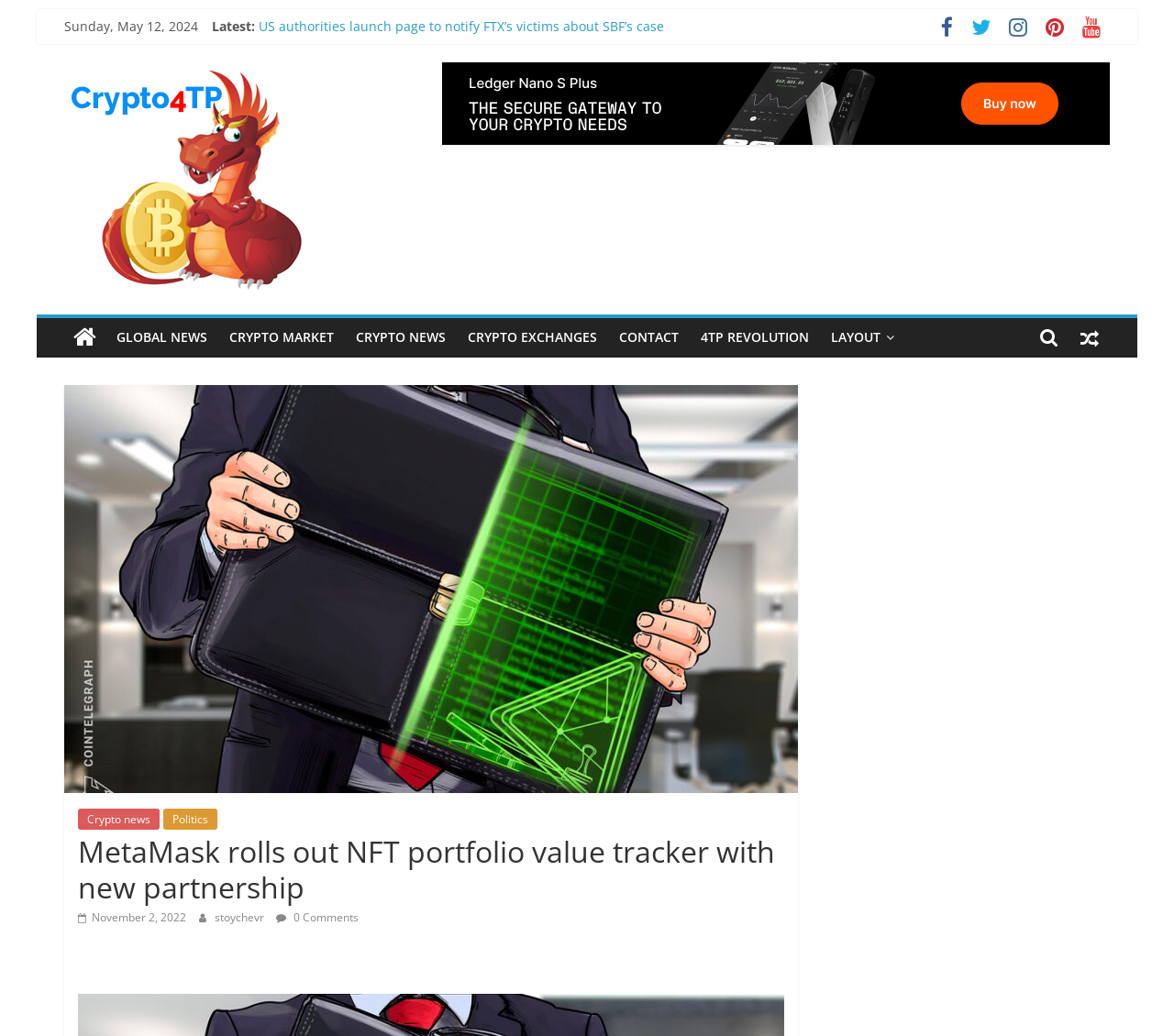Please mark the clickable region by giving the bounding box coordinates needed to complete this instruction: "Read the article 'MetaMask rolls out NFT portfolio value tracker with new partnership'".

[0.066, 0.801, 0.668, 0.874]